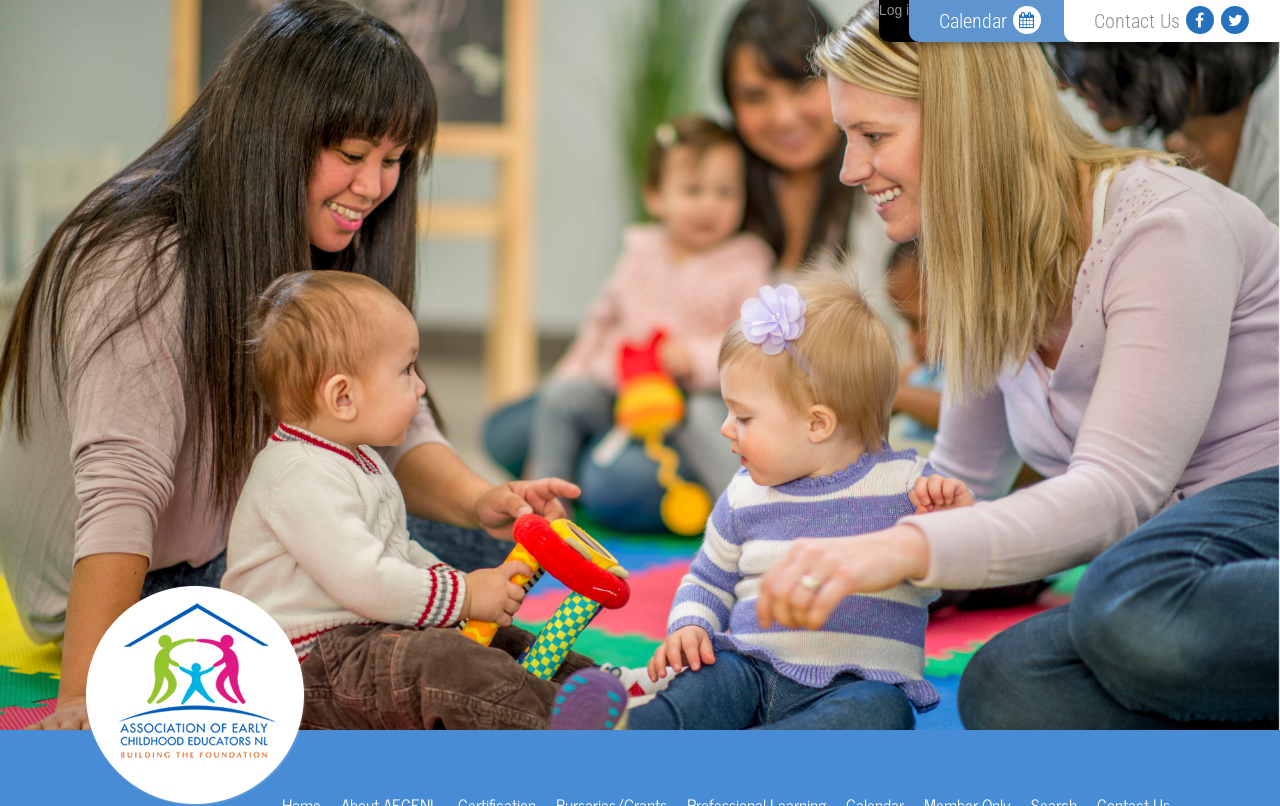Bounding box coordinates should be provided in the format (top-left x, top-left y, bottom-right x, bottom-right y) with all values between 0 and 1. Identify the bounding box for this UI element: European Union [EU]

None